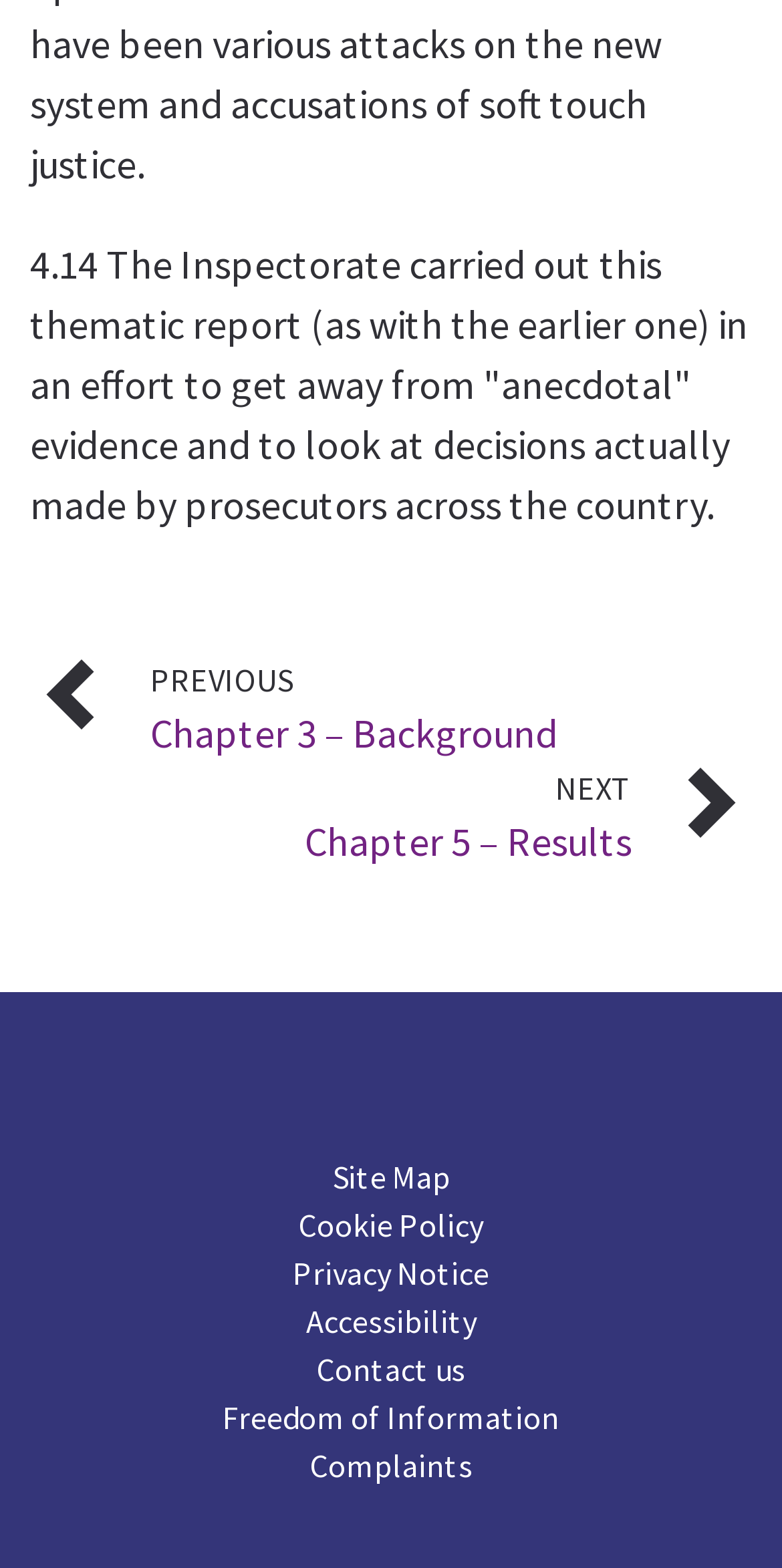What is the format of the content?
Using the image as a reference, give a one-word or short phrase answer.

Text-based